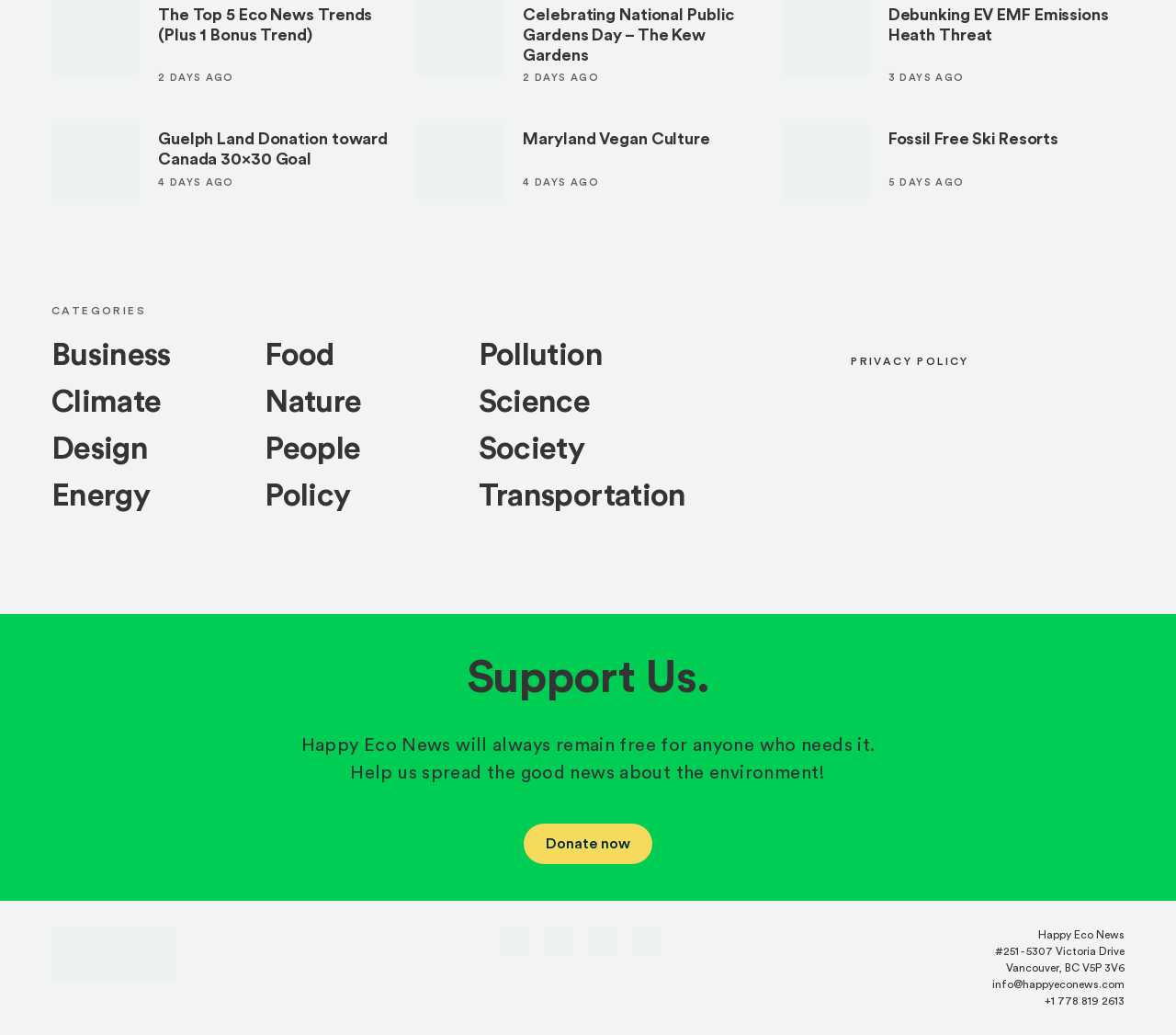How many categories are listed on the webpage?
Look at the screenshot and provide an in-depth answer.

I counted the number of links under the 'CATEGORIES' heading, and there are 10 categories listed, including 'Business', 'Climate', 'Design', 'Energy', 'Food', 'Nature', 'People', 'Policy', 'Pollution', and 'Science'.